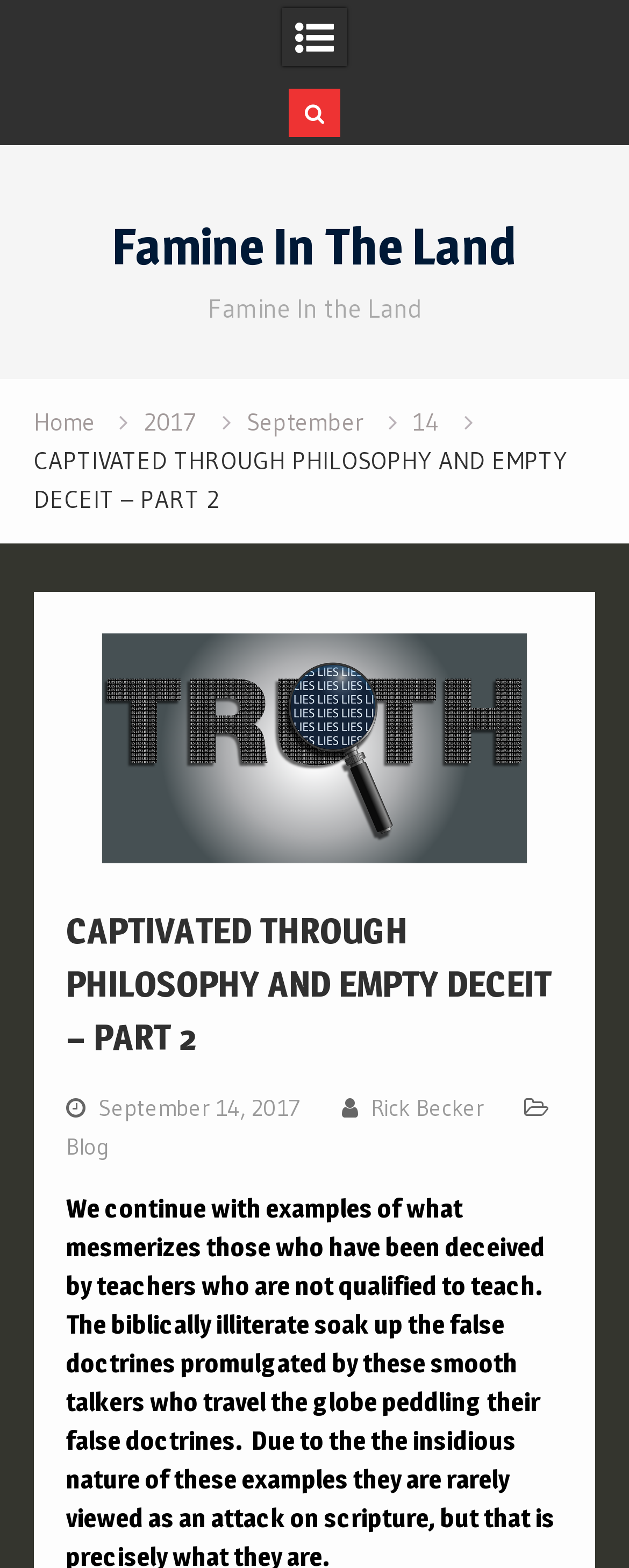Specify the bounding box coordinates of the region I need to click to perform the following instruction: "read the blog". The coordinates must be four float numbers in the range of 0 to 1, i.e., [left, top, right, bottom].

[0.105, 0.722, 0.174, 0.74]